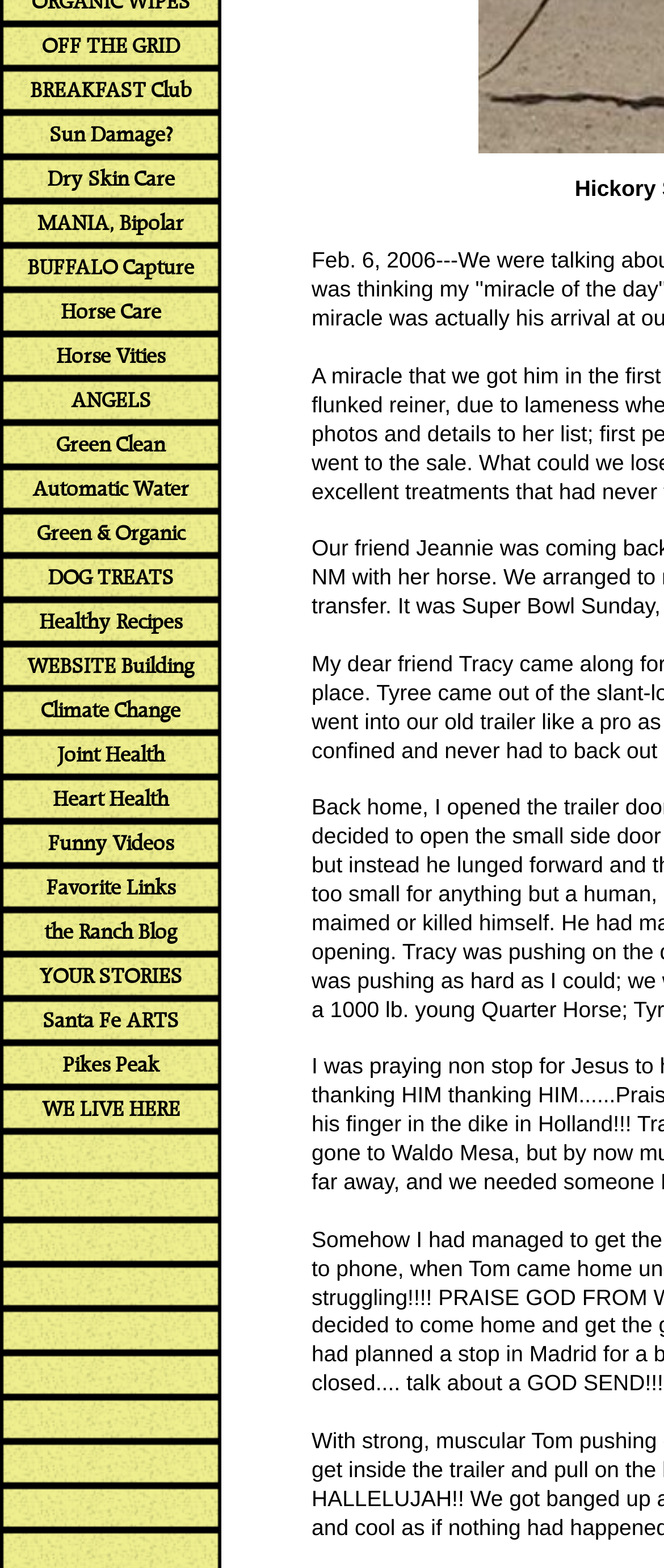Identify the bounding box coordinates for the UI element described as: "the Ranch Blog". The coordinates should be provided as four floats between 0 and 1: [left, top, right, bottom].

[0.0, 0.58, 0.333, 0.608]